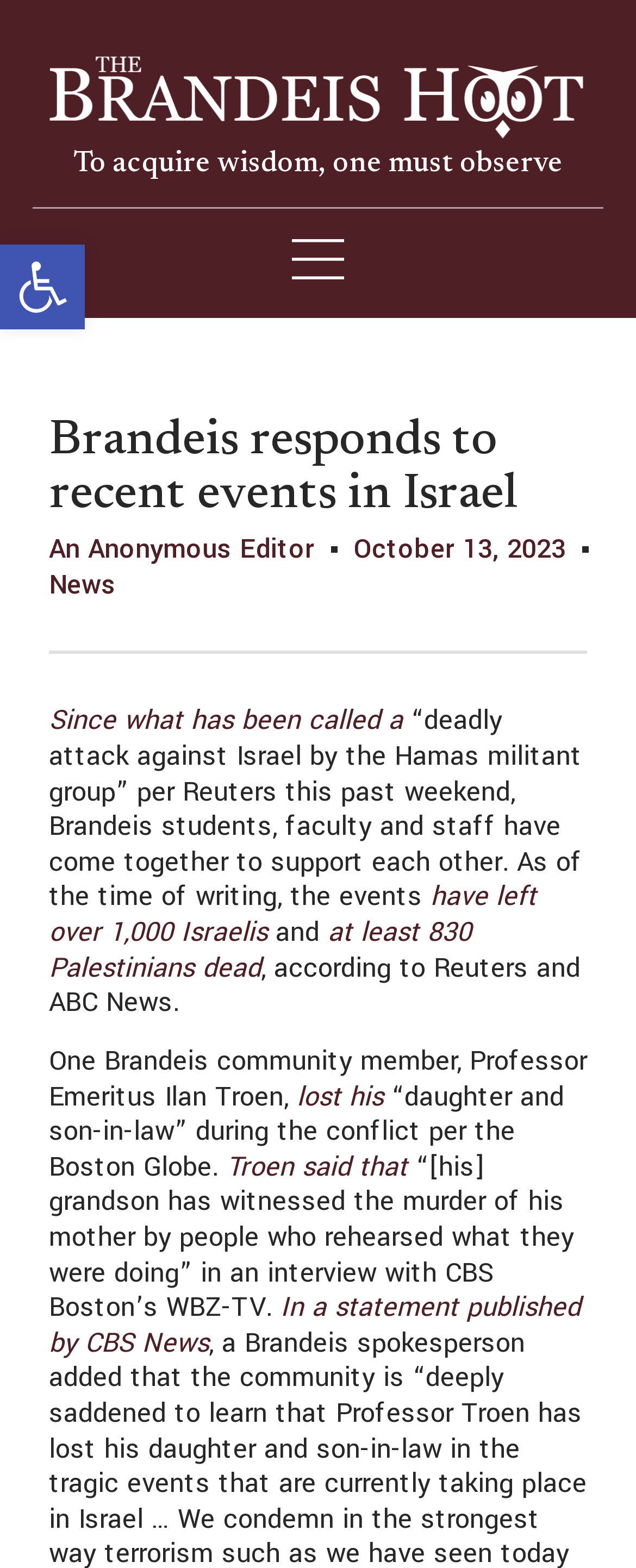Determine the bounding box coordinates of the clickable element to complete this instruction: "Learn more about the recent events in Israel". Provide the coordinates in the format of four float numbers between 0 and 1, [left, top, right, bottom].

[0.077, 0.447, 0.633, 0.471]